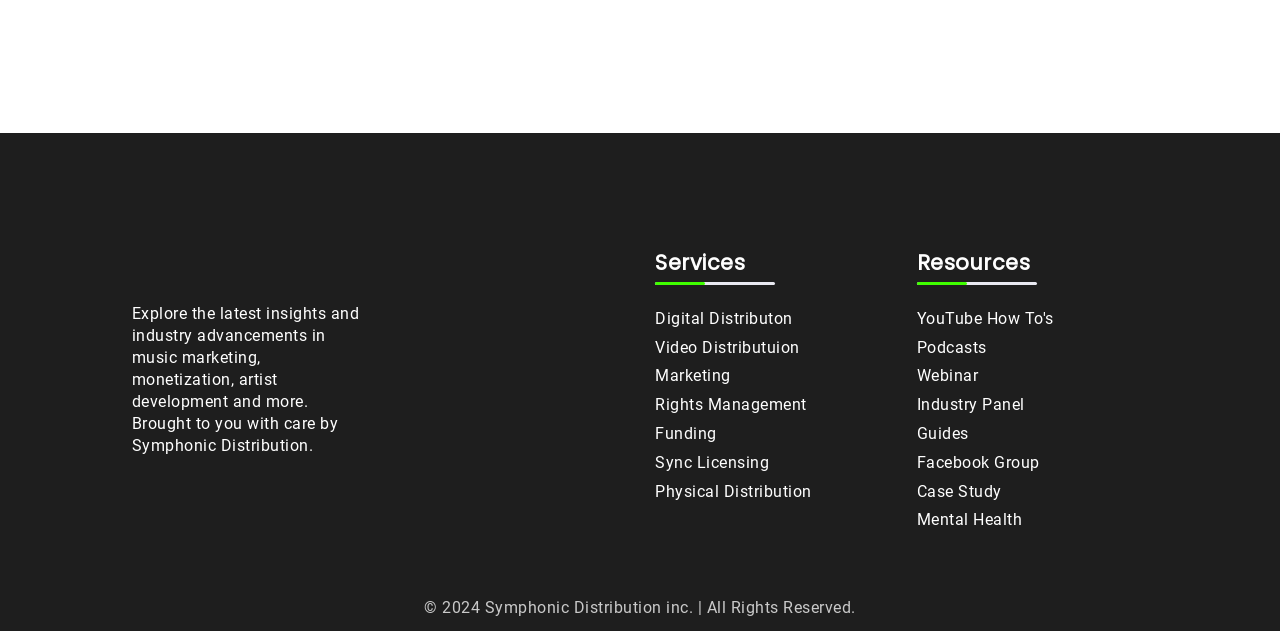Can you determine the bounding box coordinates of the area that needs to be clicked to fulfill the following instruction: "Learn about digital distribution"?

[0.512, 0.483, 0.693, 0.529]